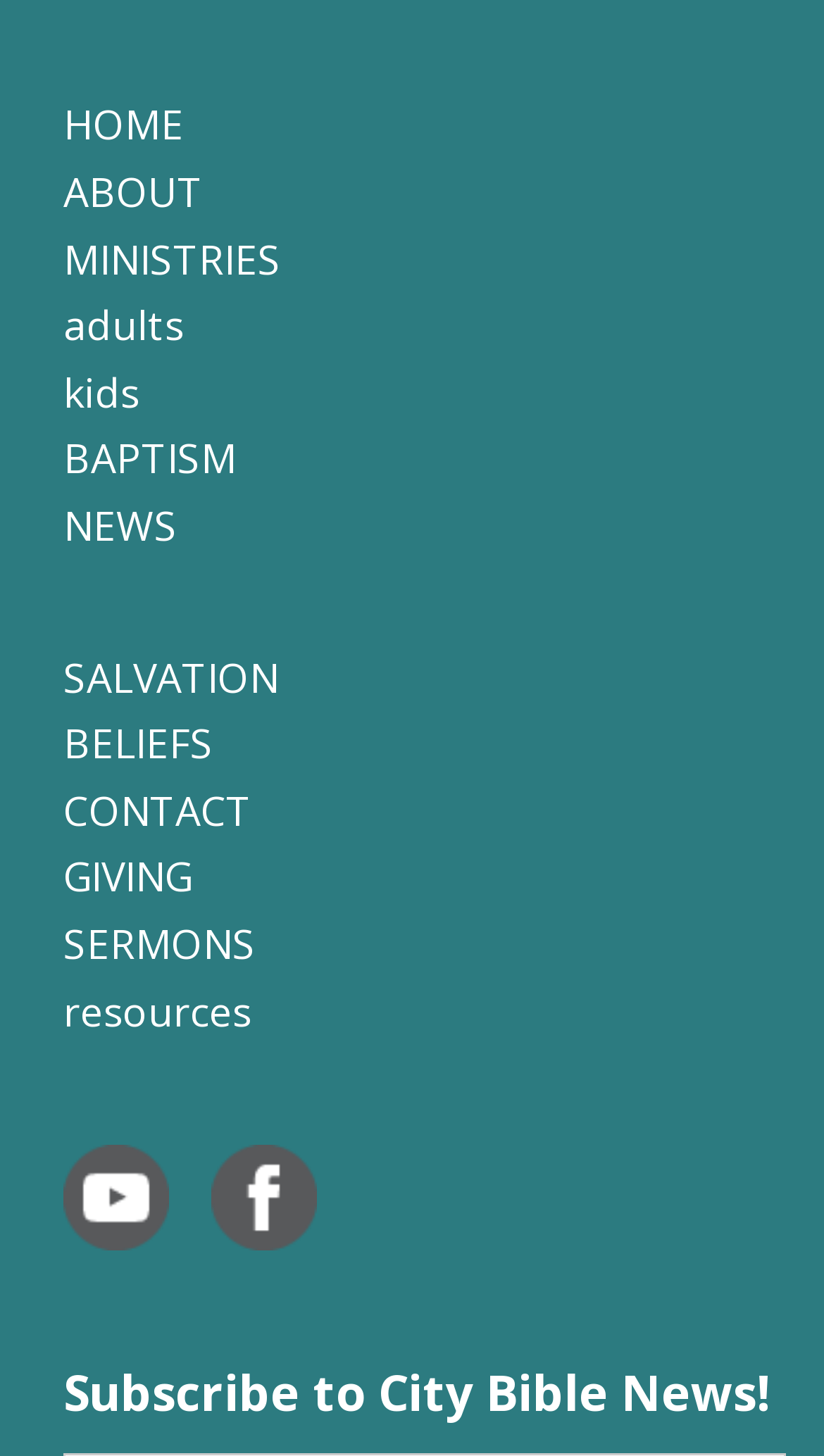How many social media icons are present?
Refer to the image and offer an in-depth and detailed answer to the question.

I found two image elements with OCR text 'grey youtube' and 'grey facebook' at the bottom of the webpage, indicating the presence of two social media icons.